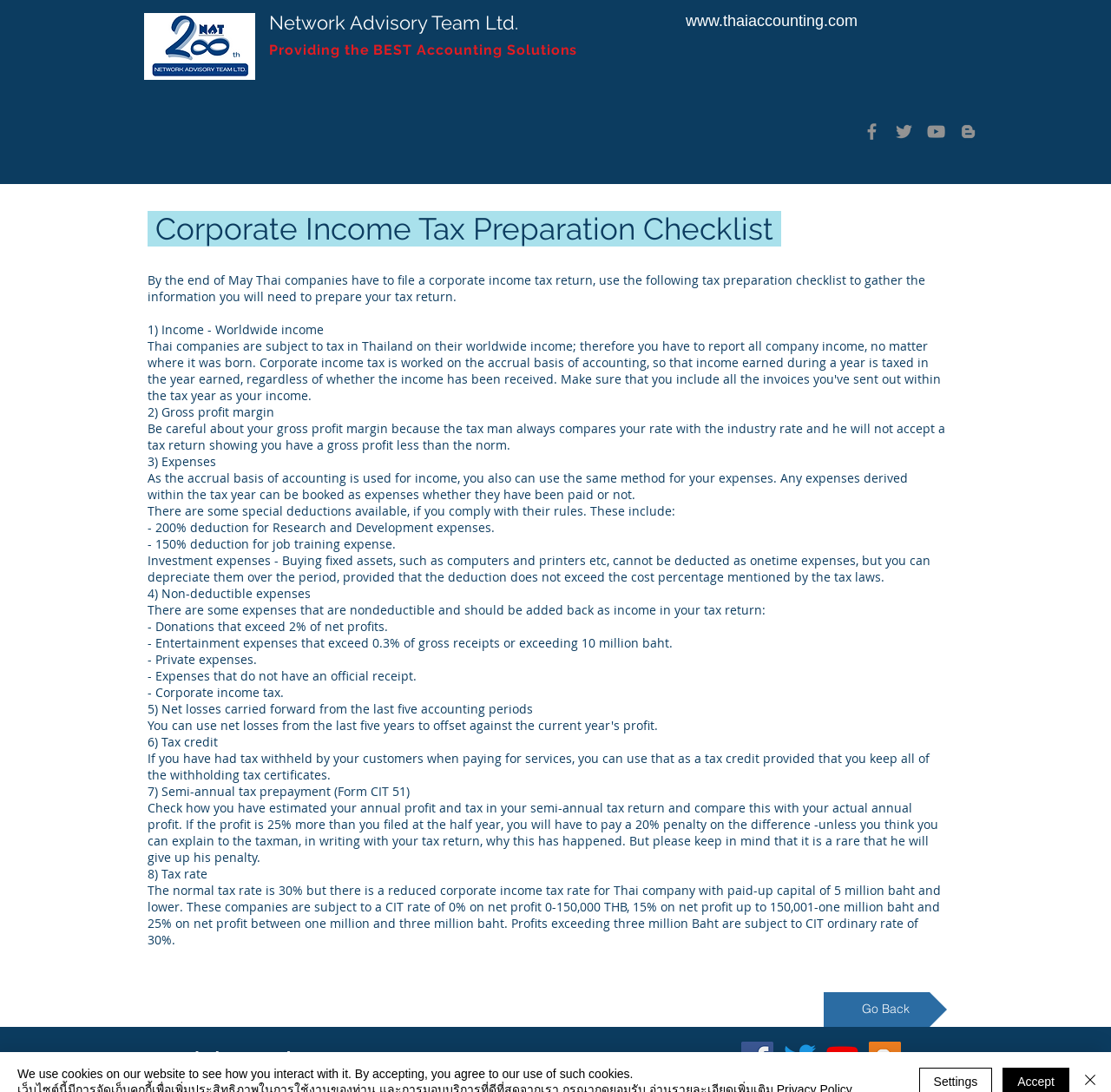Locate and generate the text content of the webpage's heading.

Network Advisory Team Ltd.